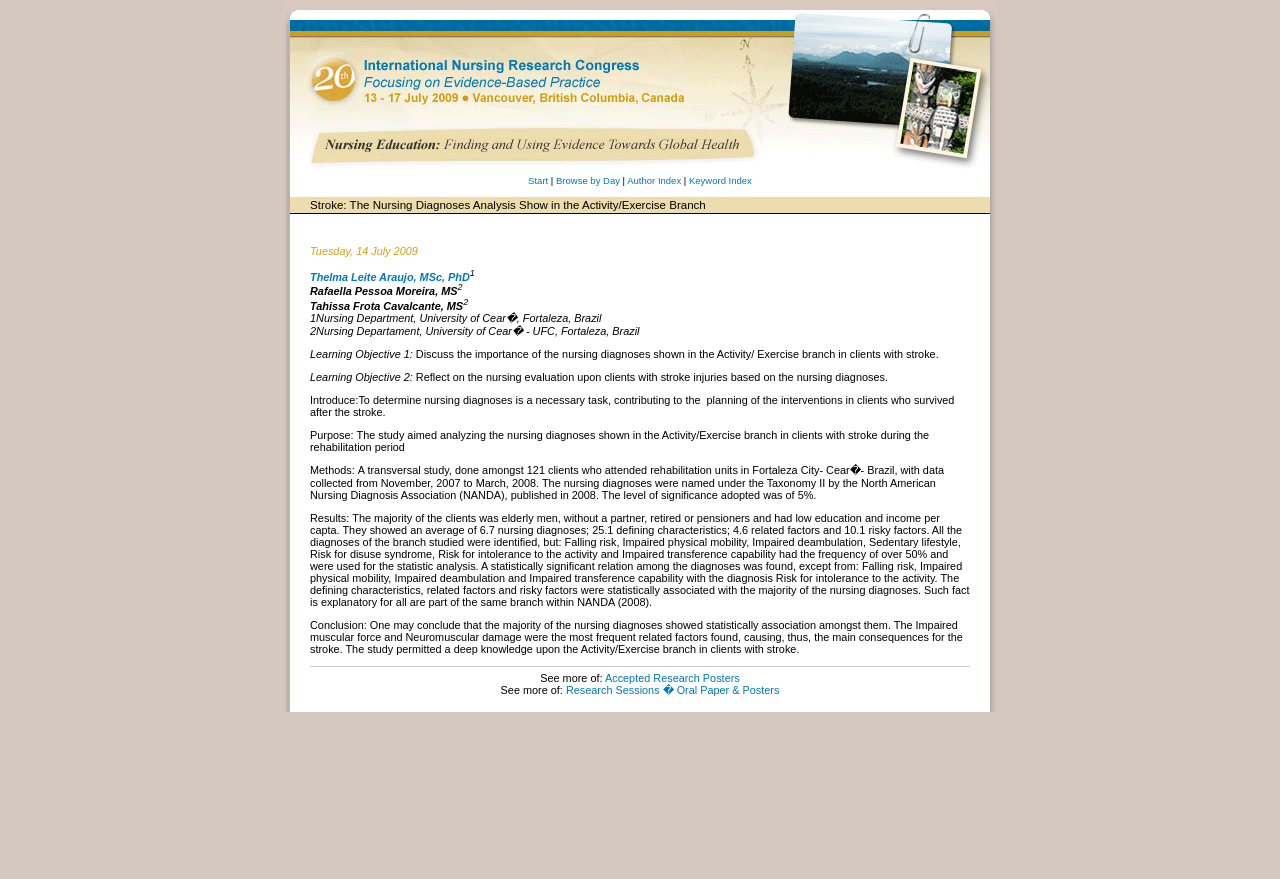Please specify the bounding box coordinates in the format (top-left x, top-left y, bottom-right x, bottom-right y), with values ranging from 0 to 1. Identify the bounding box for the UI component described as follows: Terms Of Service

None